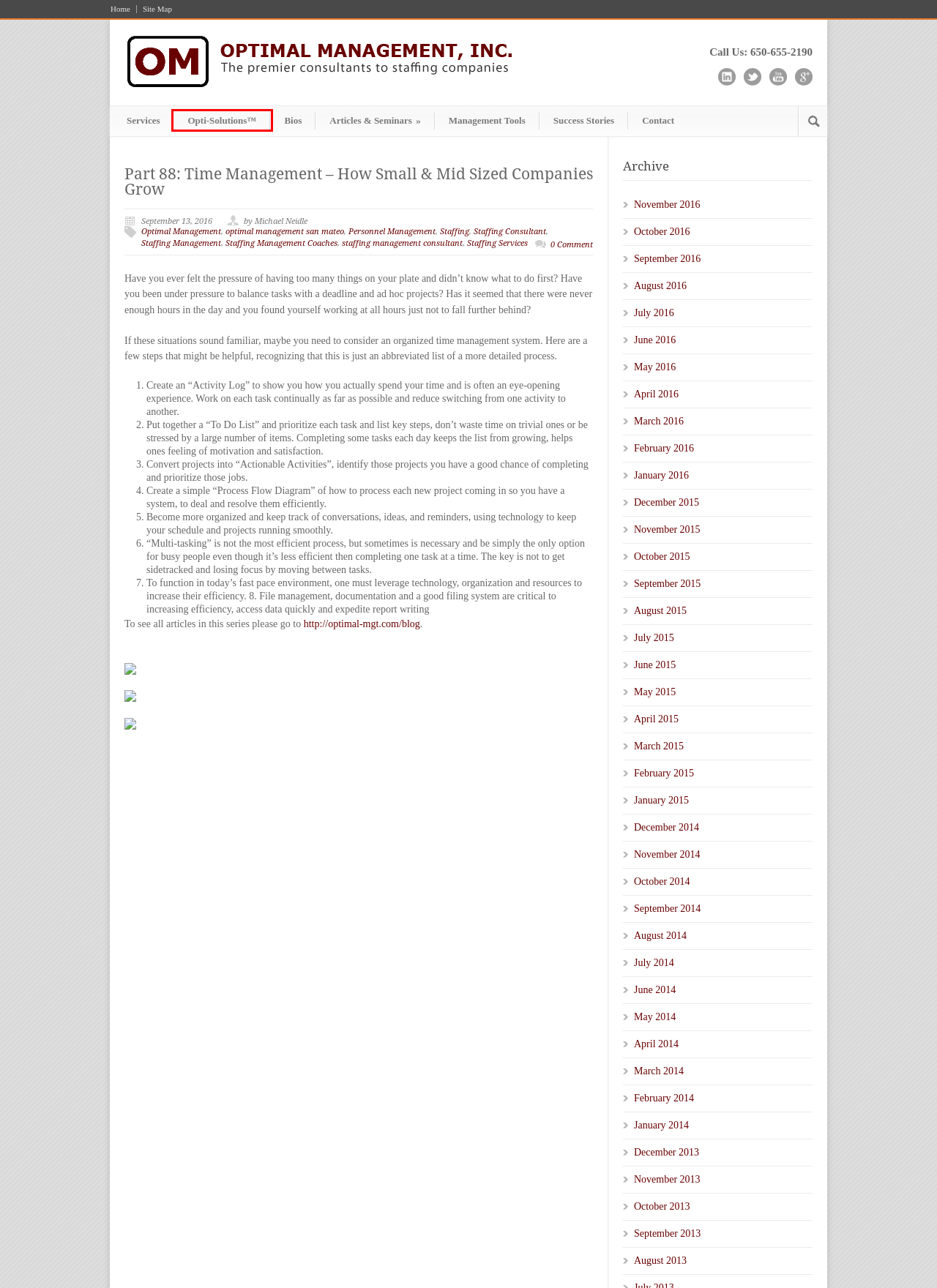Review the webpage screenshot and focus on the UI element within the red bounding box. Select the best-matching webpage description for the new webpage that follows after clicking the highlighted element. Here are the candidates:
A. Optimal Management May 2016 - Optimal Management
B. Optimal Management August 2016 - Optimal Management
C. Optimal Management March 2014 - Optimal Management
D. Optimal Management Opti-Solutions™ - Optimal Management
E. Optimal Management March 2016 - Optimal Management
F. Optimal Management August 2013 - Optimal Management
G. Optimal Management October 2014 - Optimal Management
H. Optimal Management April 2015 - Optimal Management

D